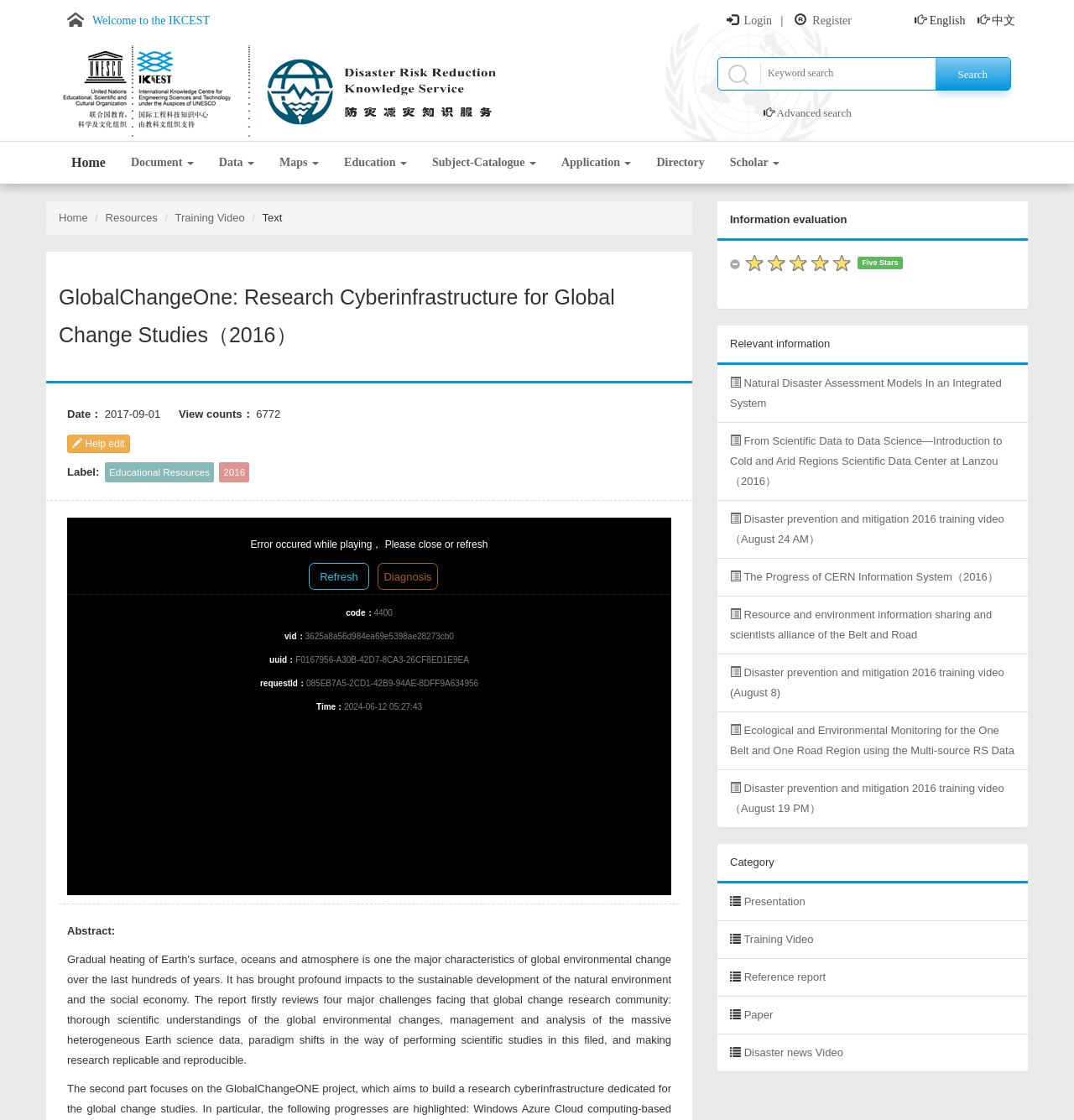What is the language of the webpage?
Using the image, respond with a single word or phrase.

English